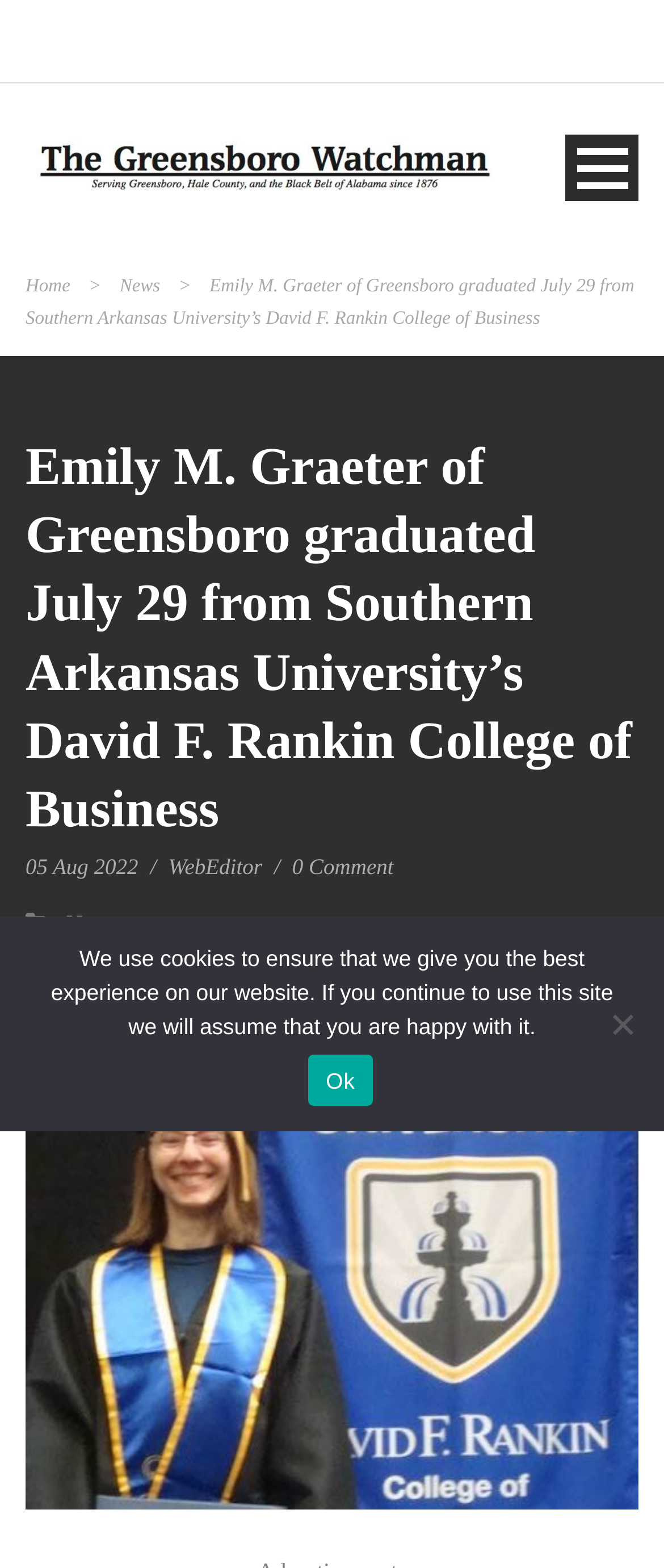Find the bounding box coordinates of the clickable region needed to perform the following instruction: "Click on Home". The coordinates should be provided as four float numbers between 0 and 1, i.e., [left, top, right, bottom].

[0.038, 0.16, 0.808, 0.215]